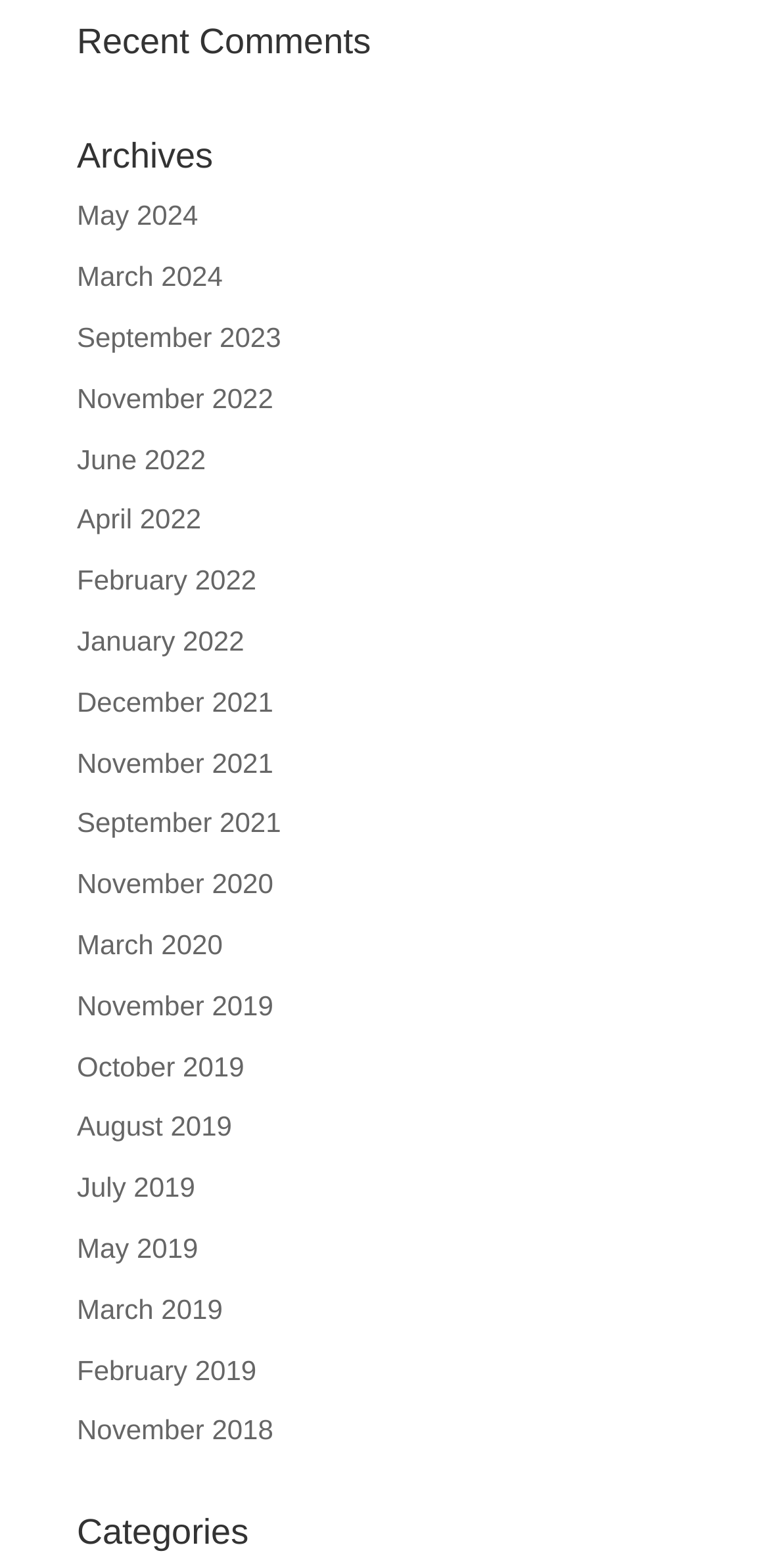Please pinpoint the bounding box coordinates for the region I should click to adhere to this instruction: "View posts from November 2022".

[0.1, 0.244, 0.355, 0.264]